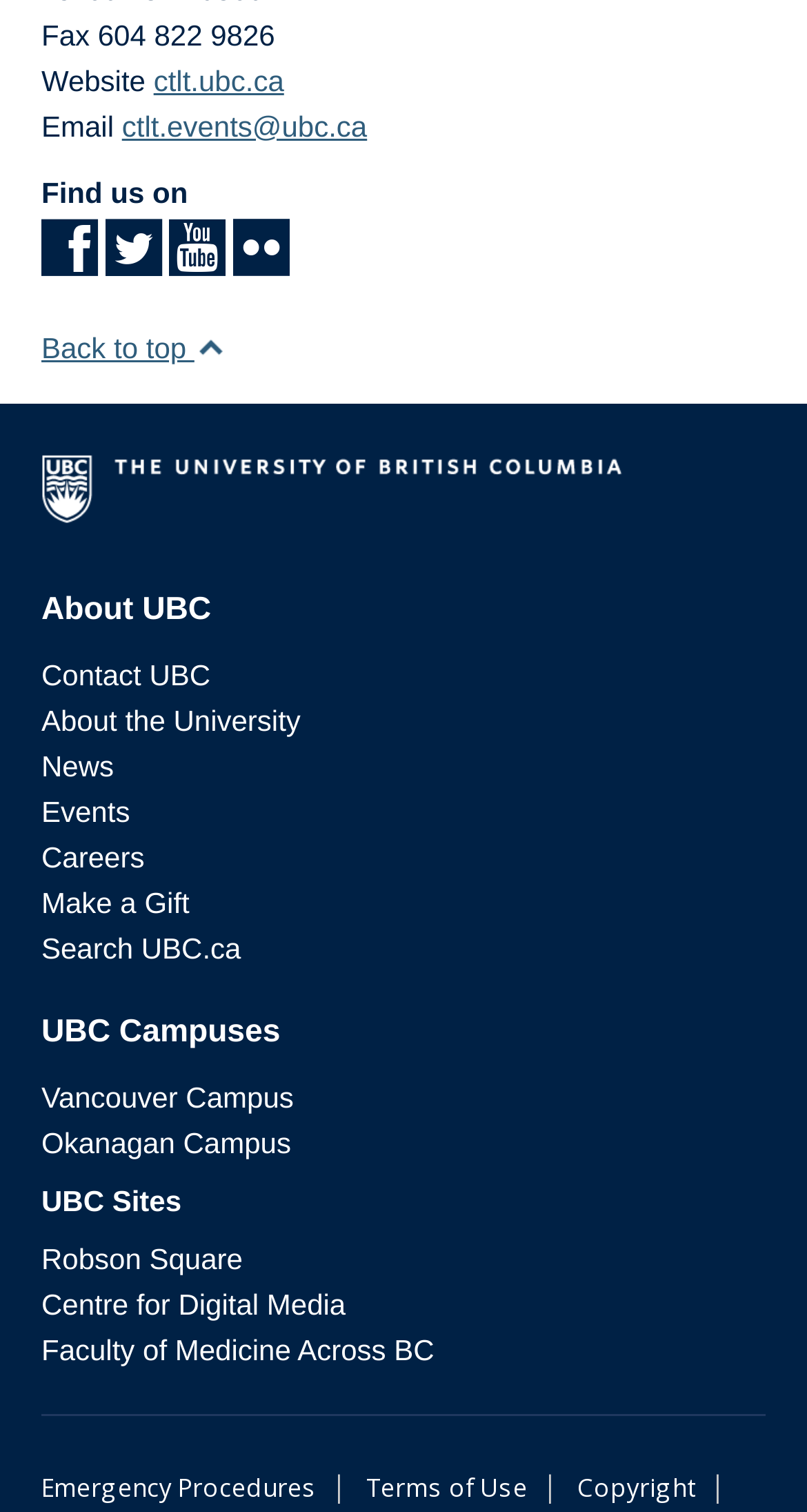Utilize the information from the image to answer the question in detail:
How many UBC campuses are listed?

The UBC campuses can be found in the middle section of the webpage, under the 'UBC Campuses' heading. There are two campuses listed, which are Vancouver Campus and Okanagan Campus.